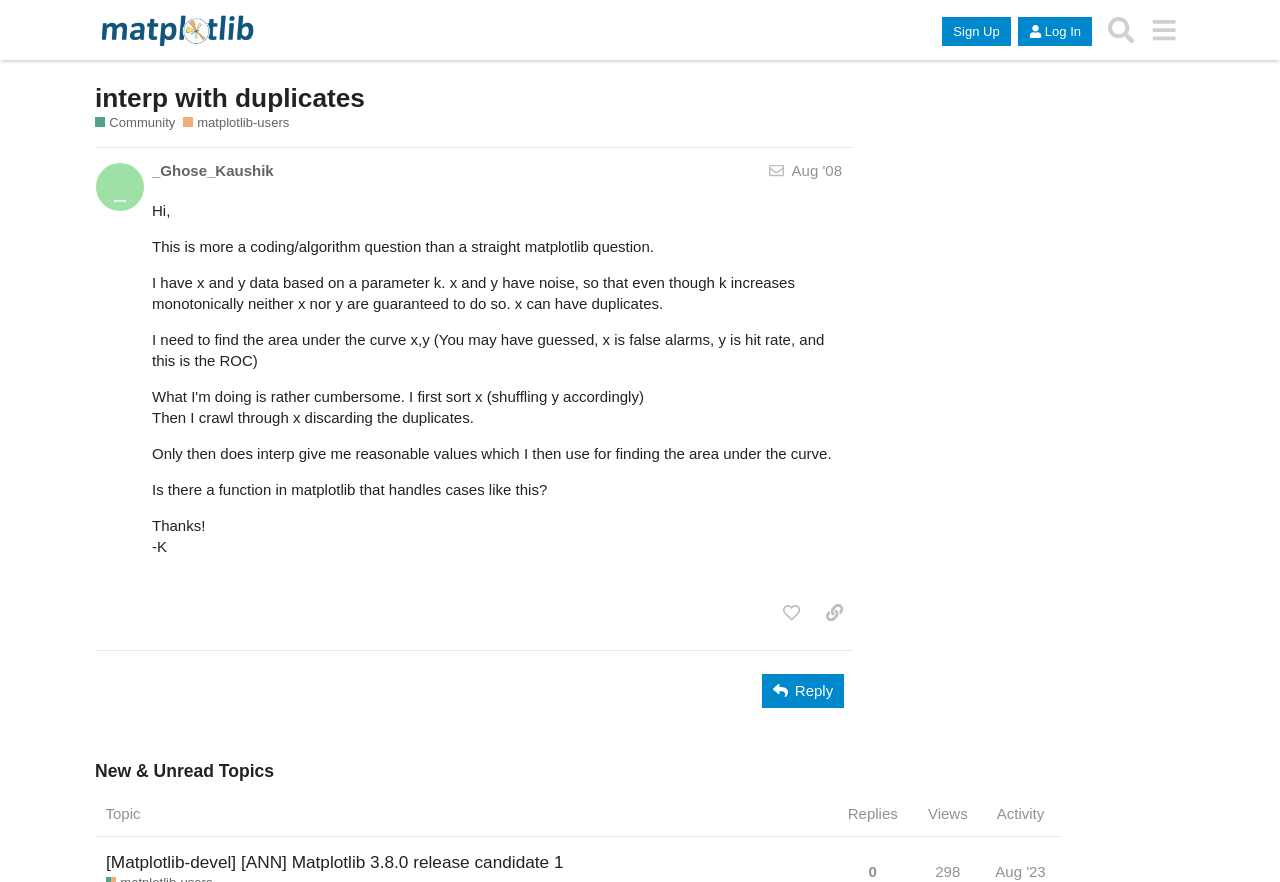Using the provided element description: "title="like this post"", identify the bounding box coordinates. The coordinates should be four floats between 0 and 1 in the order [left, top, right, bottom].

[0.604, 0.676, 0.633, 0.715]